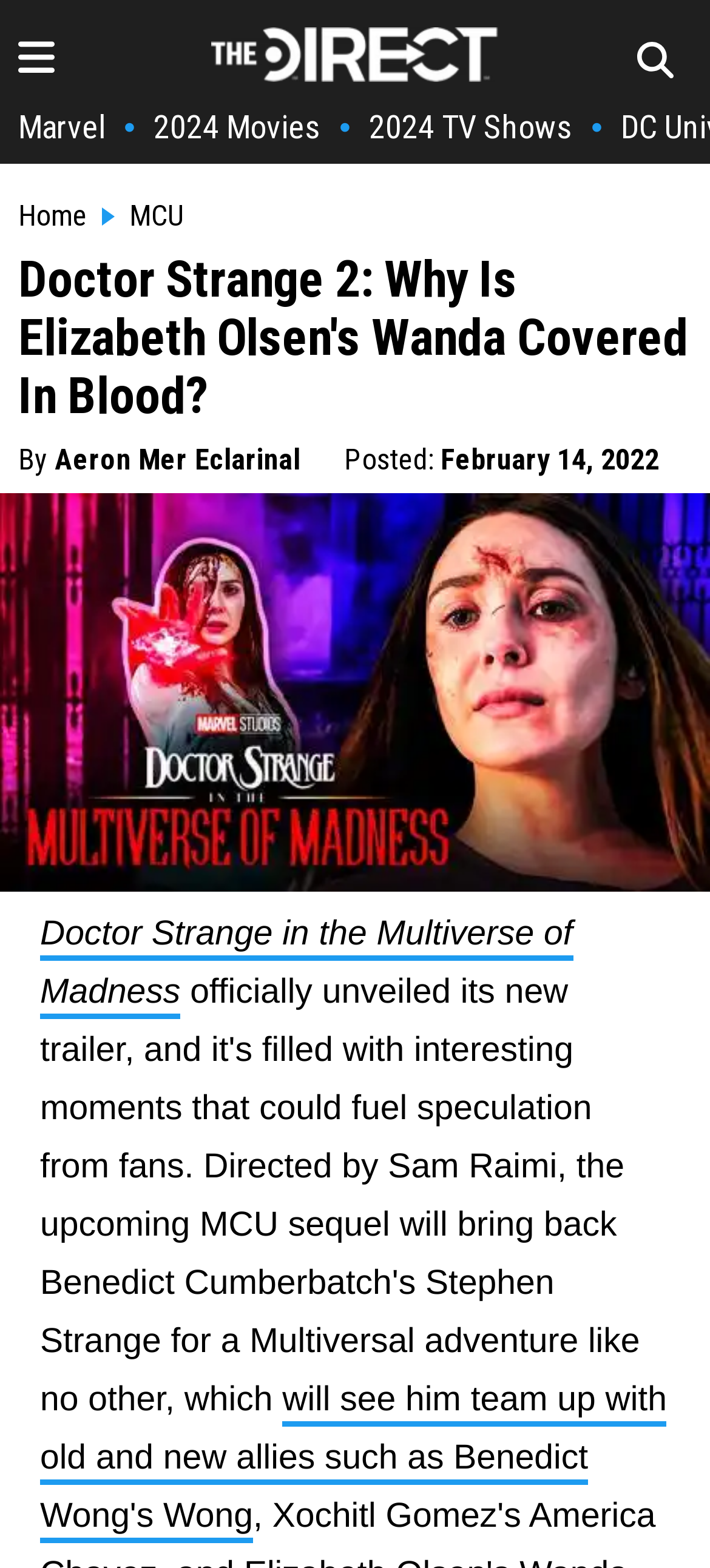Locate the bounding box coordinates of the area to click to fulfill this instruction: "visit Home page". The bounding box should be presented as four float numbers between 0 and 1, in the order [left, top, right, bottom].

[0.026, 0.128, 0.123, 0.149]